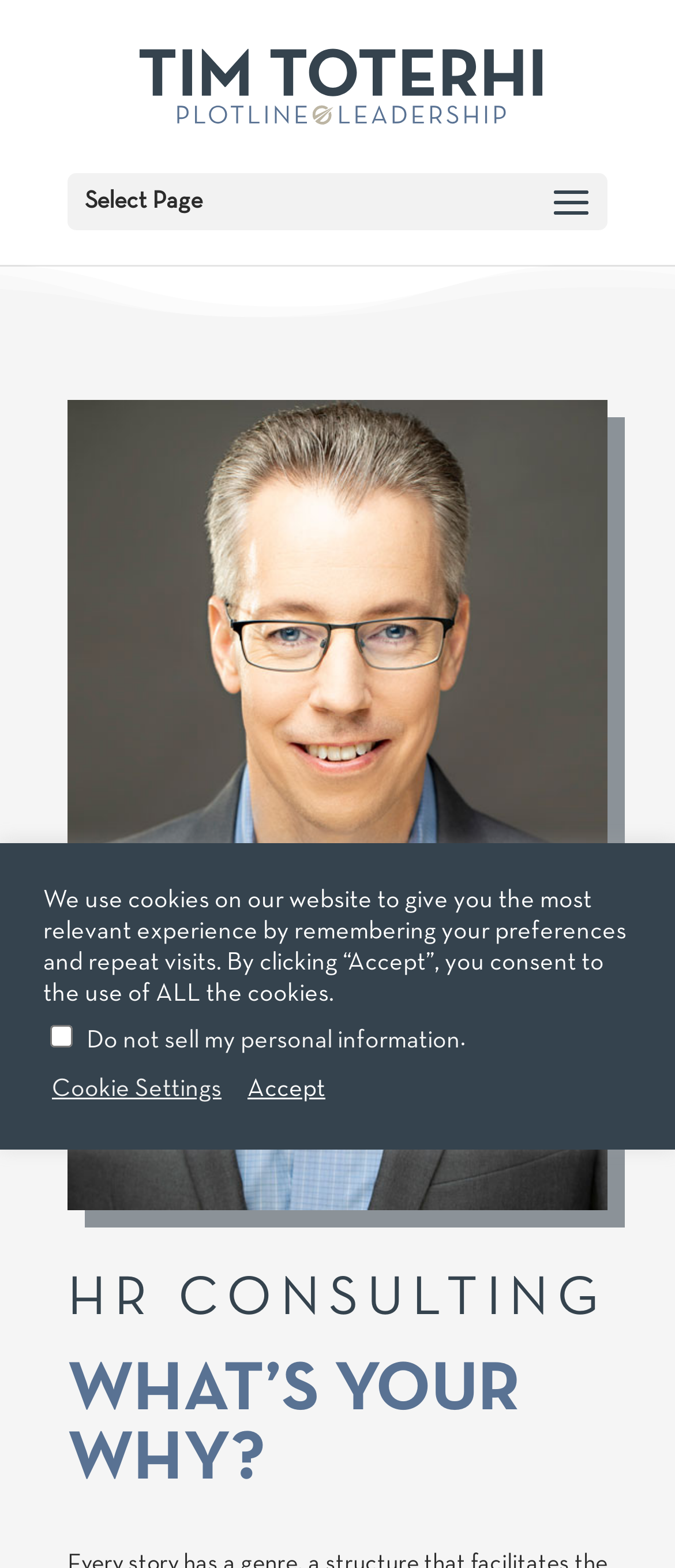Provide a single word or phrase to answer the given question: 
What is the name of the HR consultant?

Tim Toterhi